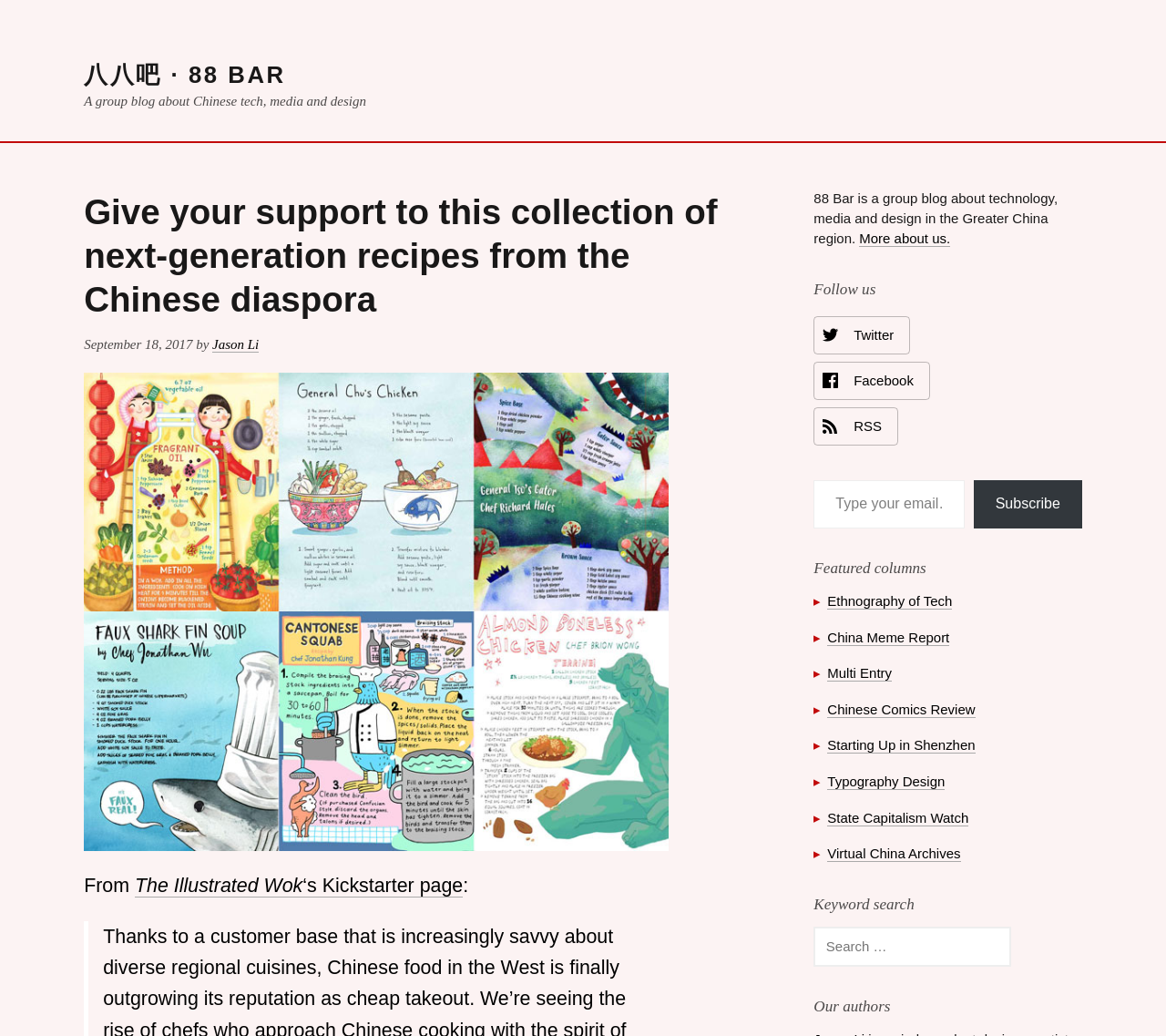Determine the title of the webpage and give its text content.

Give your support to this collection of next-generation recipes from the Chinese diaspora